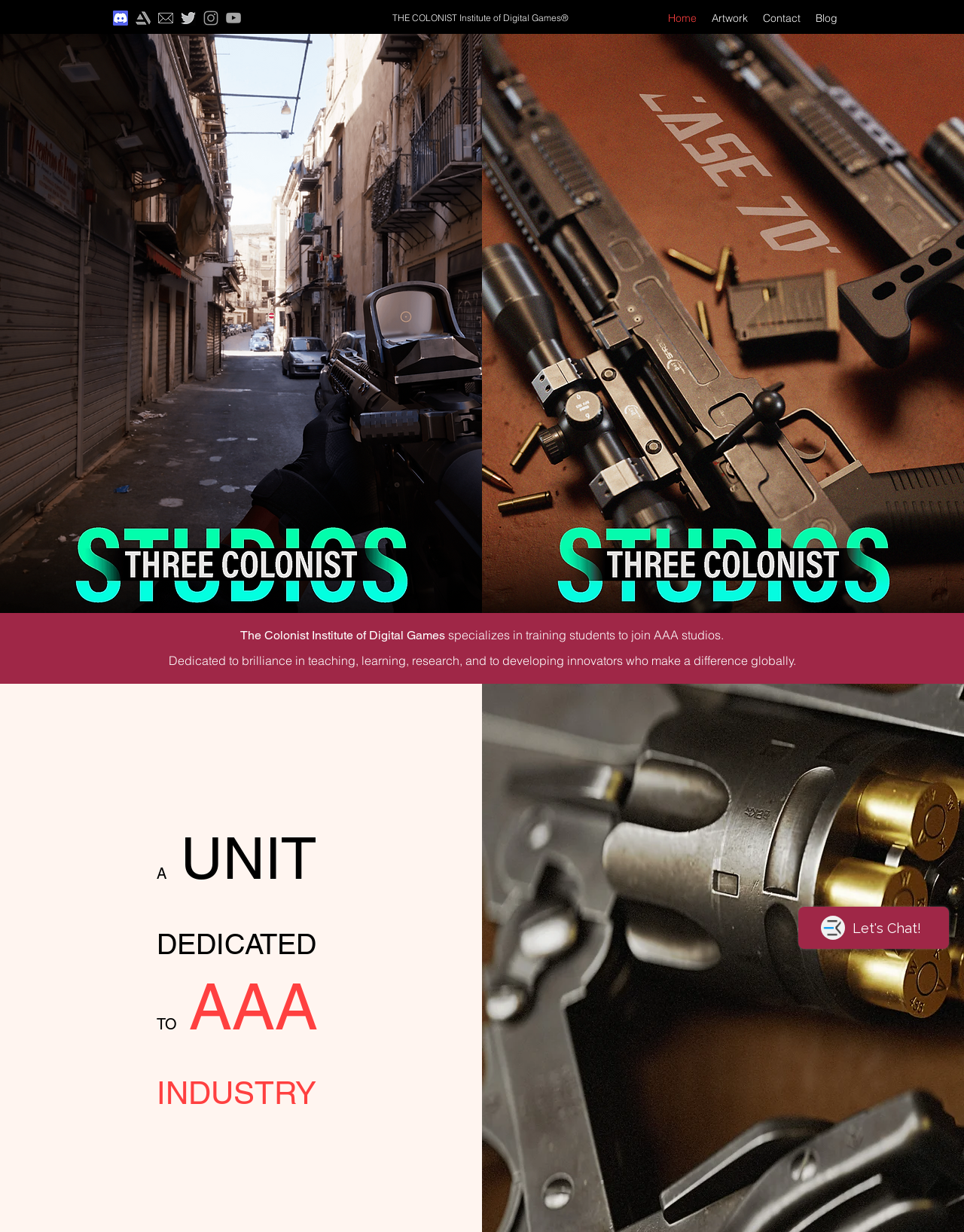Use a single word or phrase to answer the question:
What is the image on the left side of the page?

coverpage4.png